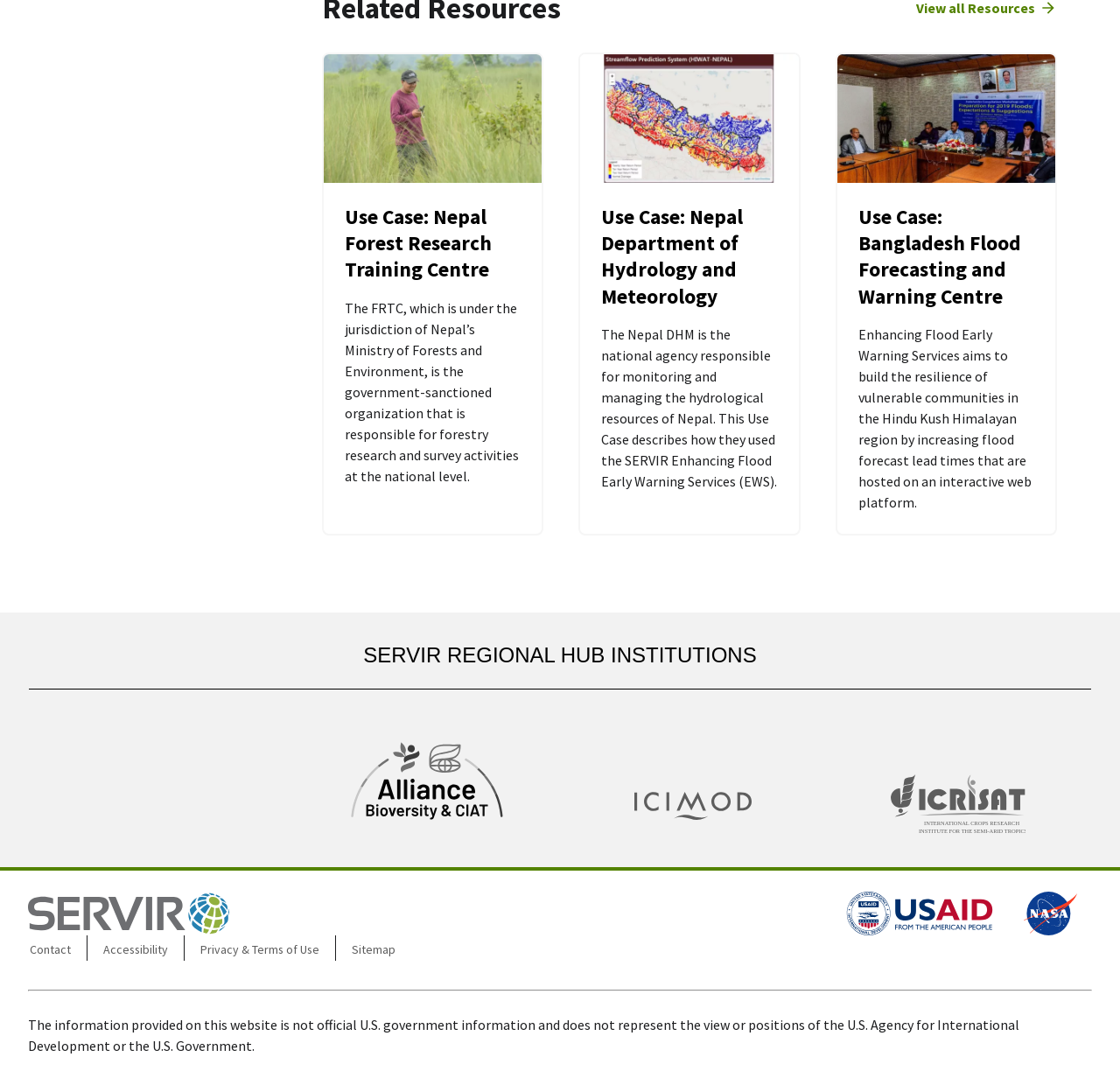Locate the bounding box of the UI element based on this description: "aria-label="USAID Logo" title="USAID Logo"". Provide four float numbers between 0 and 1 as [left, top, right, bottom].

[0.741, 0.832, 0.901, 0.873]